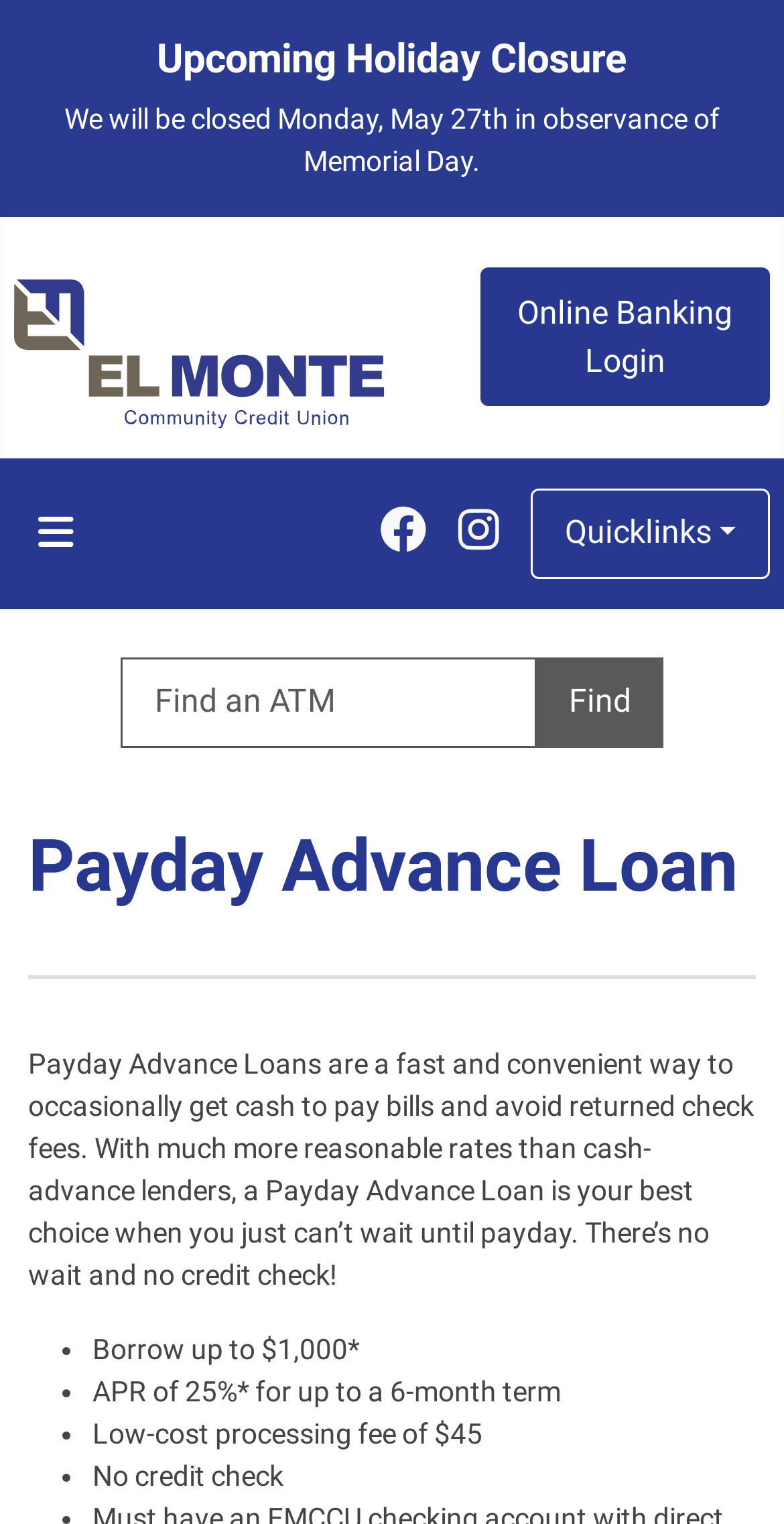Identify the bounding box coordinates of the clickable region required to complete the instruction: "Login to Online Banking". The coordinates should be given as four float numbers within the range of 0 and 1, i.e., [left, top, right, bottom].

[0.613, 0.176, 0.982, 0.267]